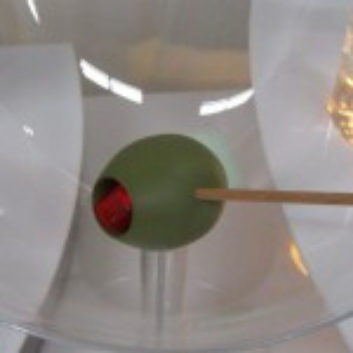Elaborate on all the elements present in the image.

The image features a close-up of a green olive, stylishly presented on a cocktail skewer. The olive has a vibrant red pimento at its core, contrasting beautifully with its olive-green exterior. This delightful garnish is placed within a minimalist, wide-mouthed glass dish, which enhances its visual appeal. The clean lines and sleek design of the dish complement the simplicity of the olive, making it an elegant addition to any cocktail setup, particularly in trendy bar environments or intimate gatherings.